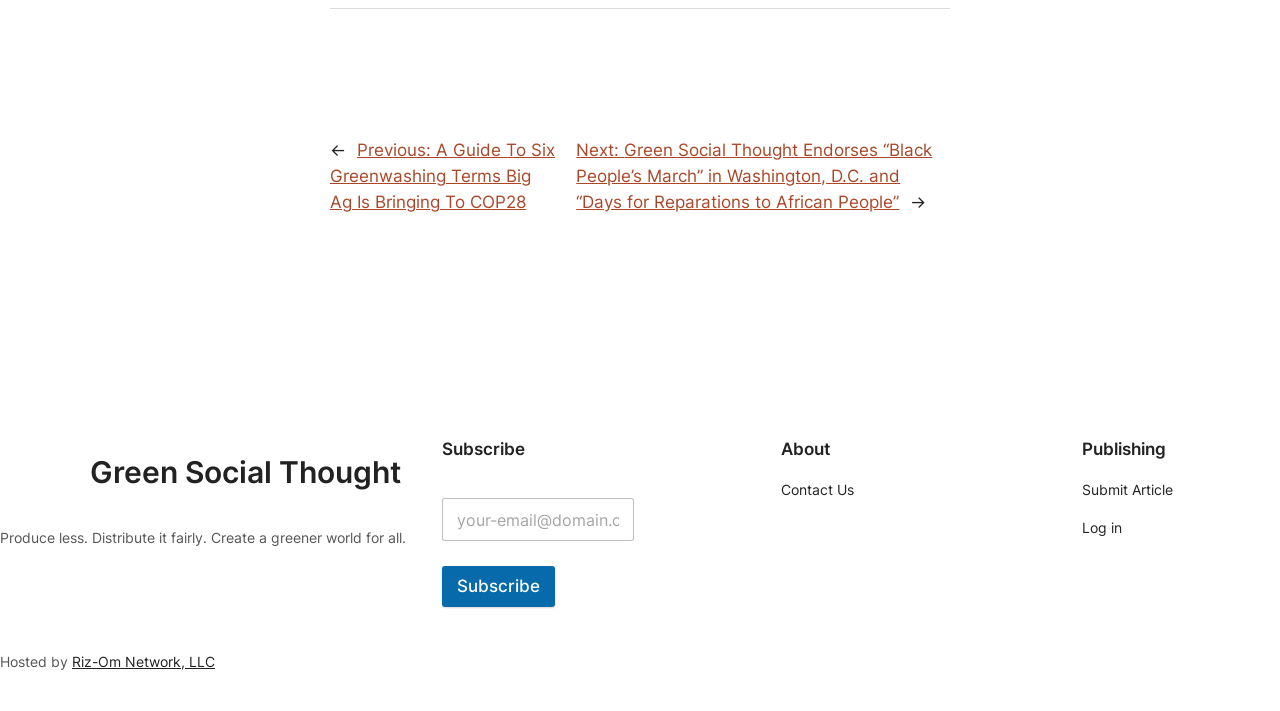Reply to the question with a brief word or phrase: What is the name of the website?

Green Social Thought